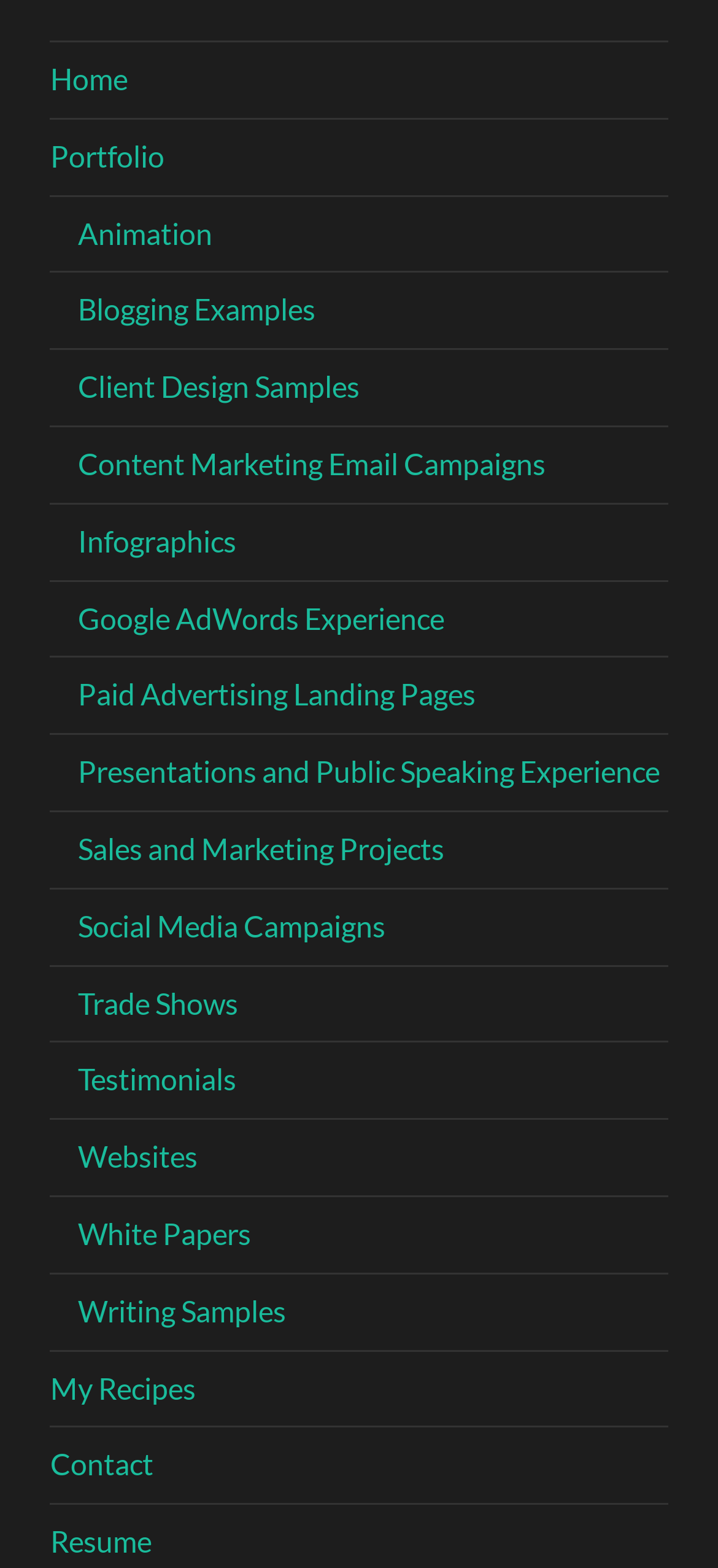Please determine the bounding box of the UI element that matches this description: Social Media Campaigns. The coordinates should be given as (top-left x, top-left y, bottom-right x, bottom-right y), with all values between 0 and 1.

[0.108, 0.579, 0.537, 0.601]